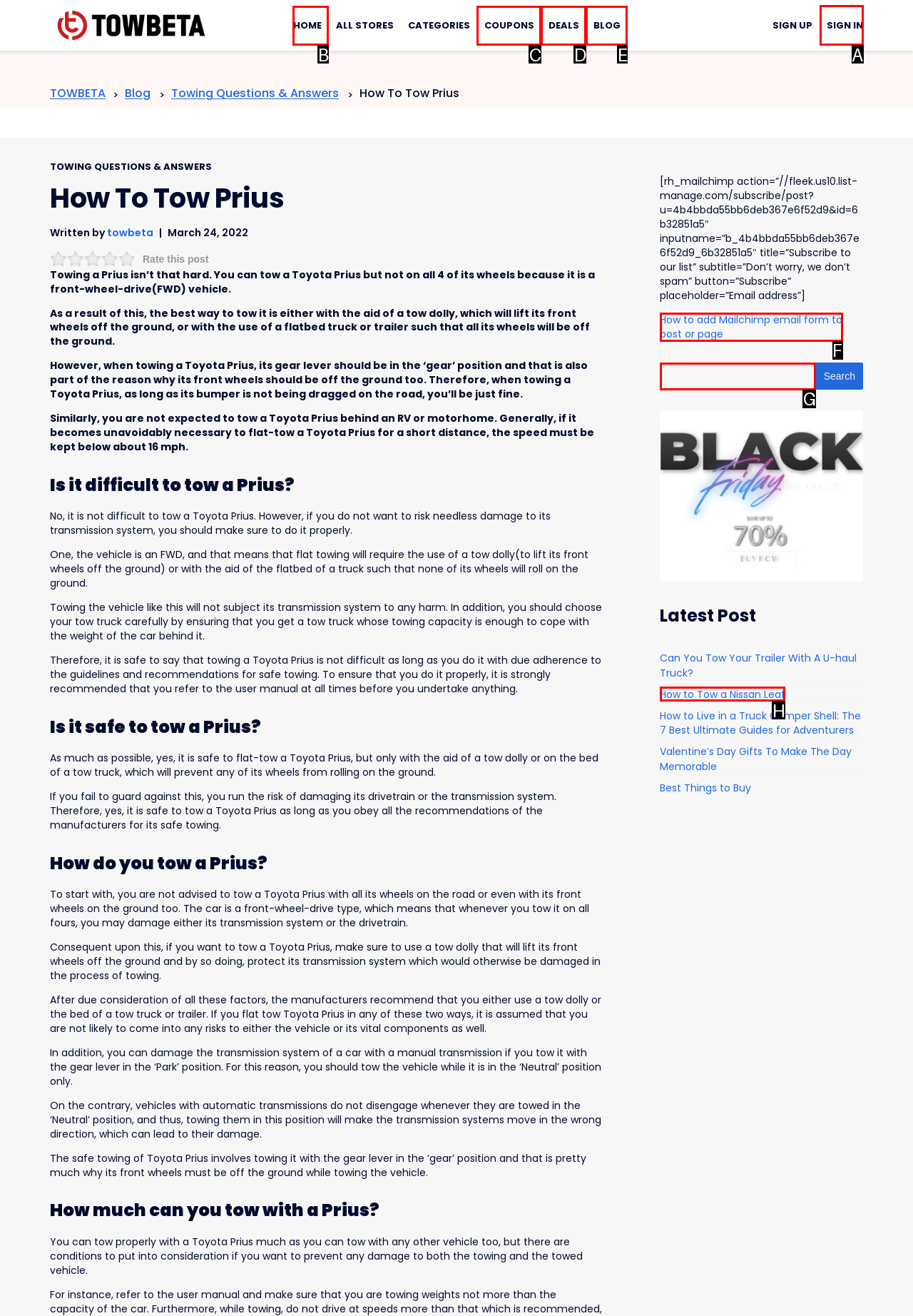Select the appropriate HTML element that needs to be clicked to finish the task: Check out the 'How to Tow a Nissan Leaf' article
Reply with the letter of the chosen option.

H